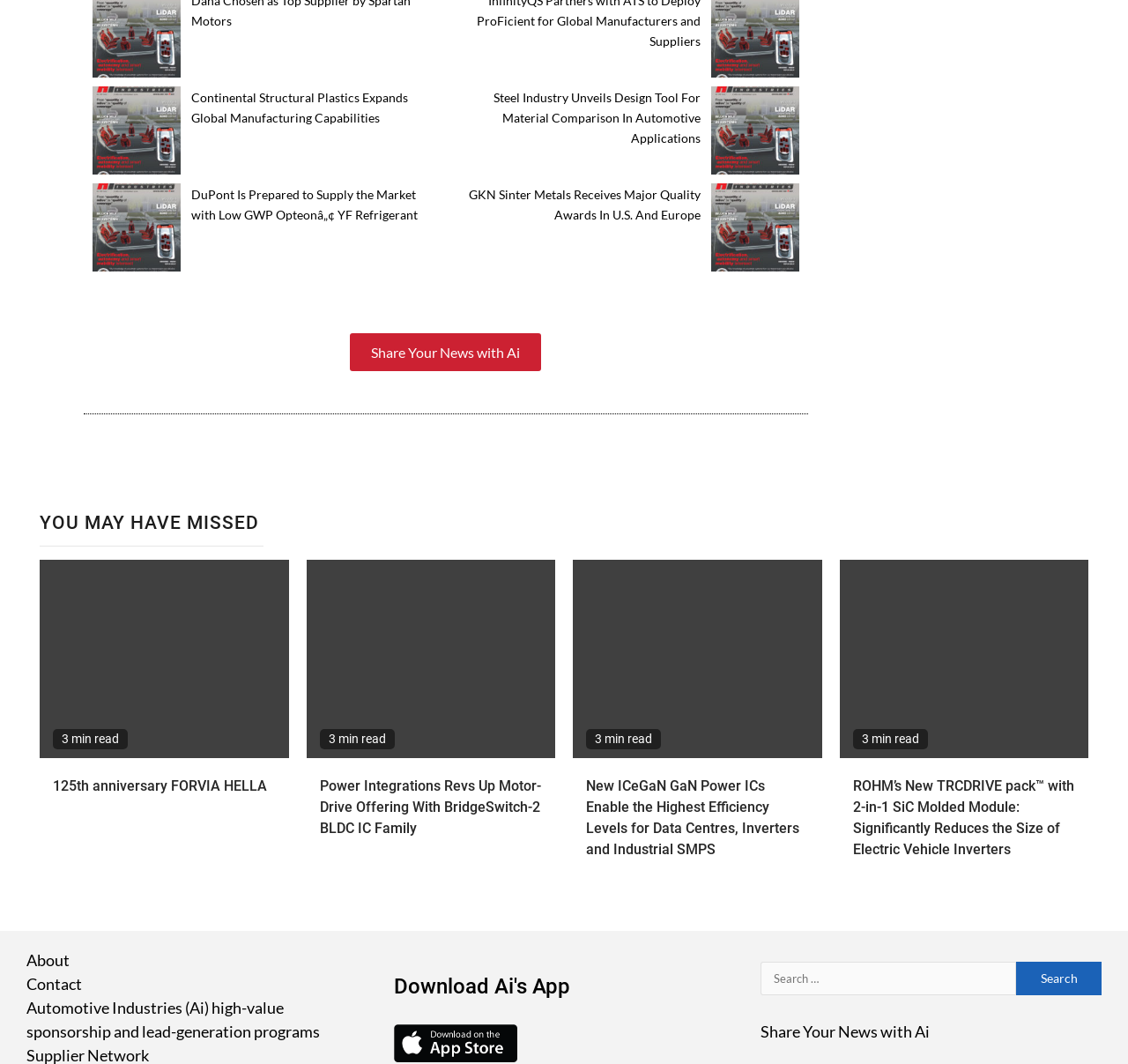Please give a short response to the question using one word or a phrase:
How many minutes does it take to read the article about FORVIA HELLA's 125th anniversary?

3 min